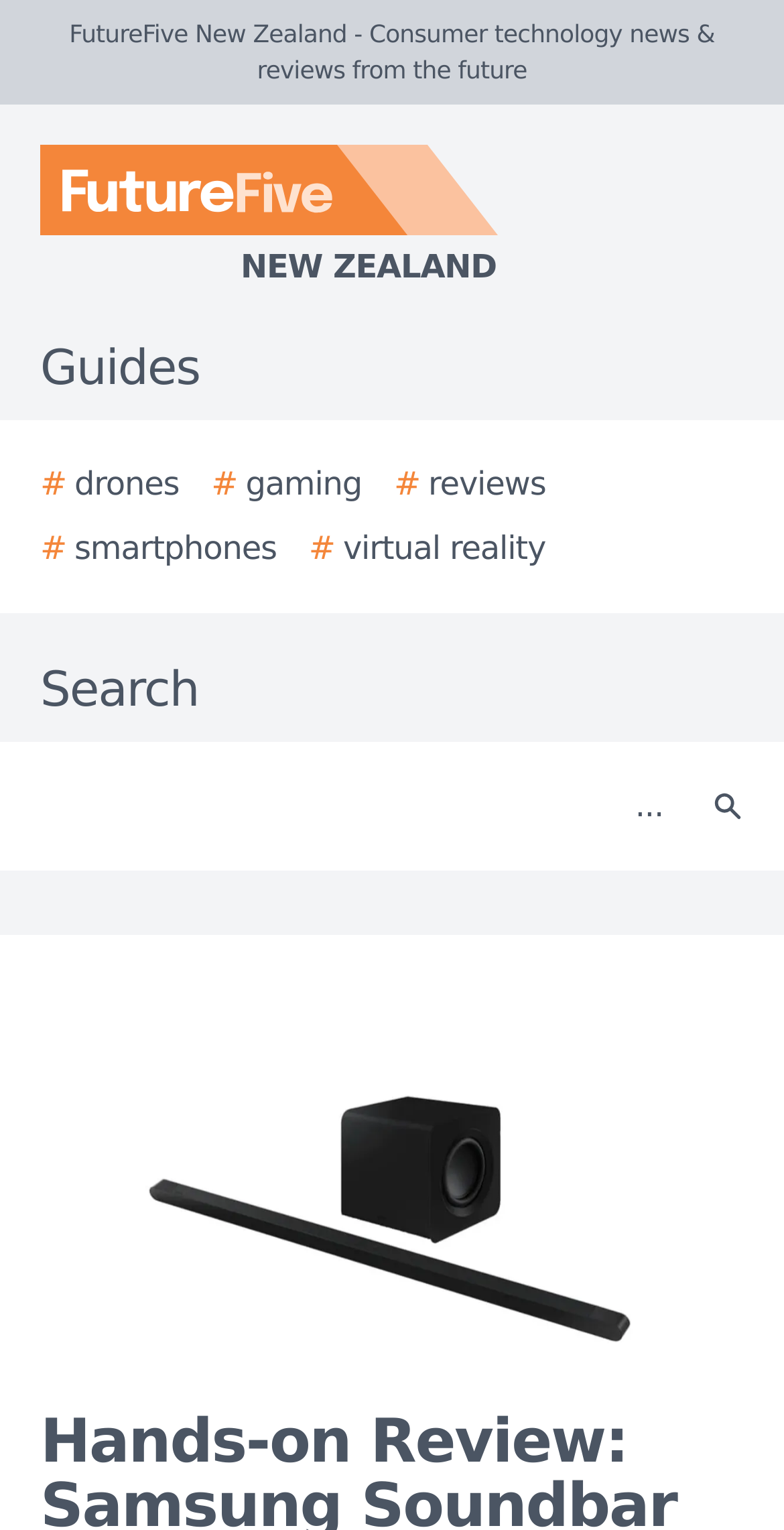Determine the bounding box coordinates of the section to be clicked to follow the instruction: "Click the Search button". The coordinates should be given as four float numbers between 0 and 1, formatted as [left, top, right, bottom].

[0.877, 0.495, 0.979, 0.558]